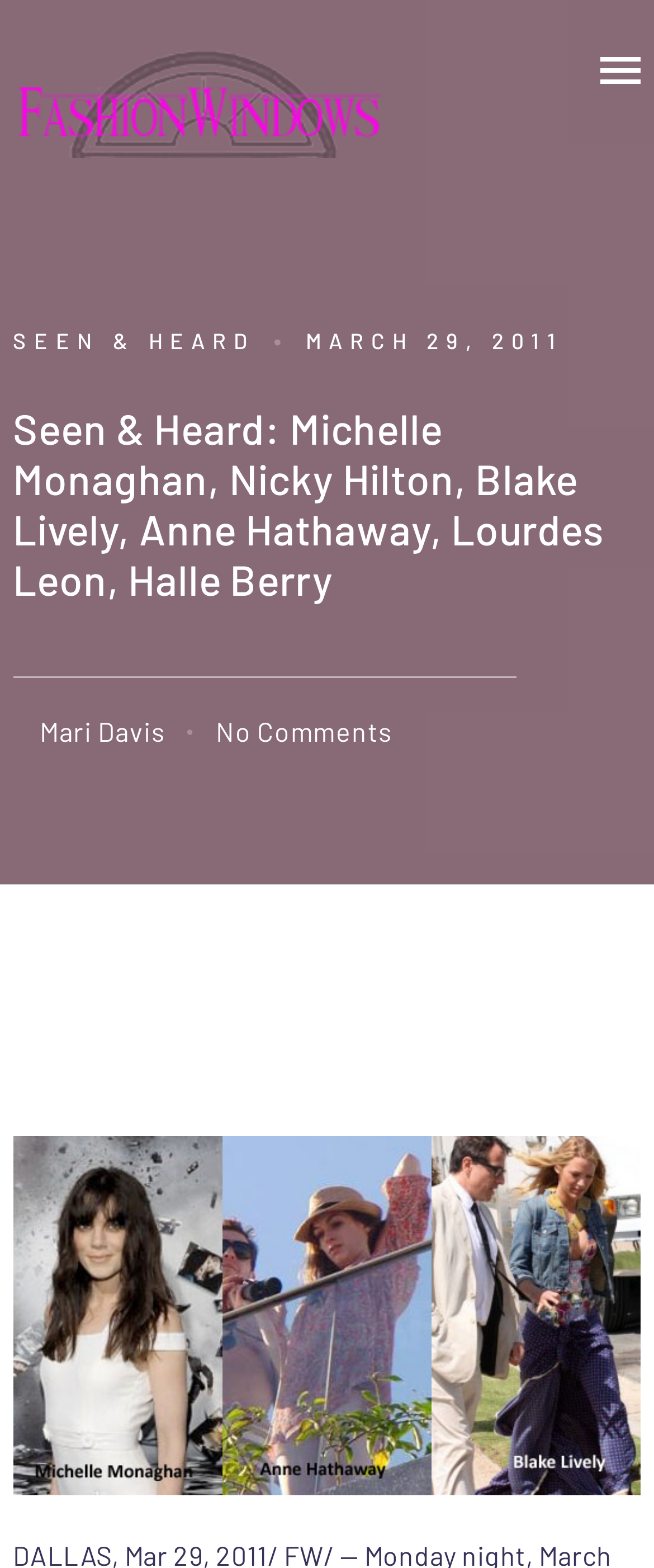What is the name of the author of the article?
Refer to the image and provide a concise answer in one word or phrase.

Mari Davis